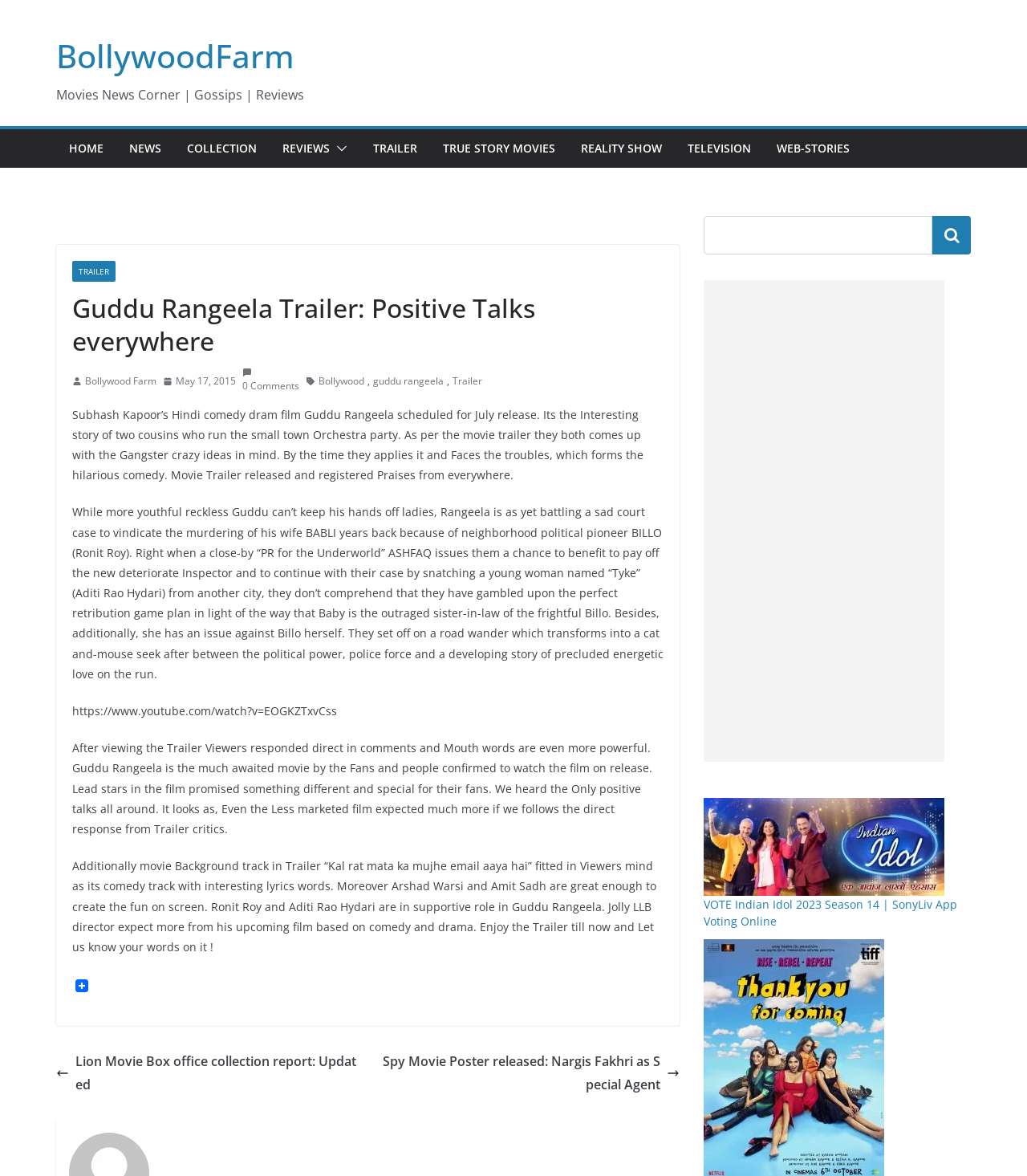Please find the bounding box coordinates of the element that you should click to achieve the following instruction: "Share the trailer". The coordinates should be presented as four float numbers between 0 and 1: [left, top, right, bottom].

[0.07, 0.833, 0.089, 0.845]